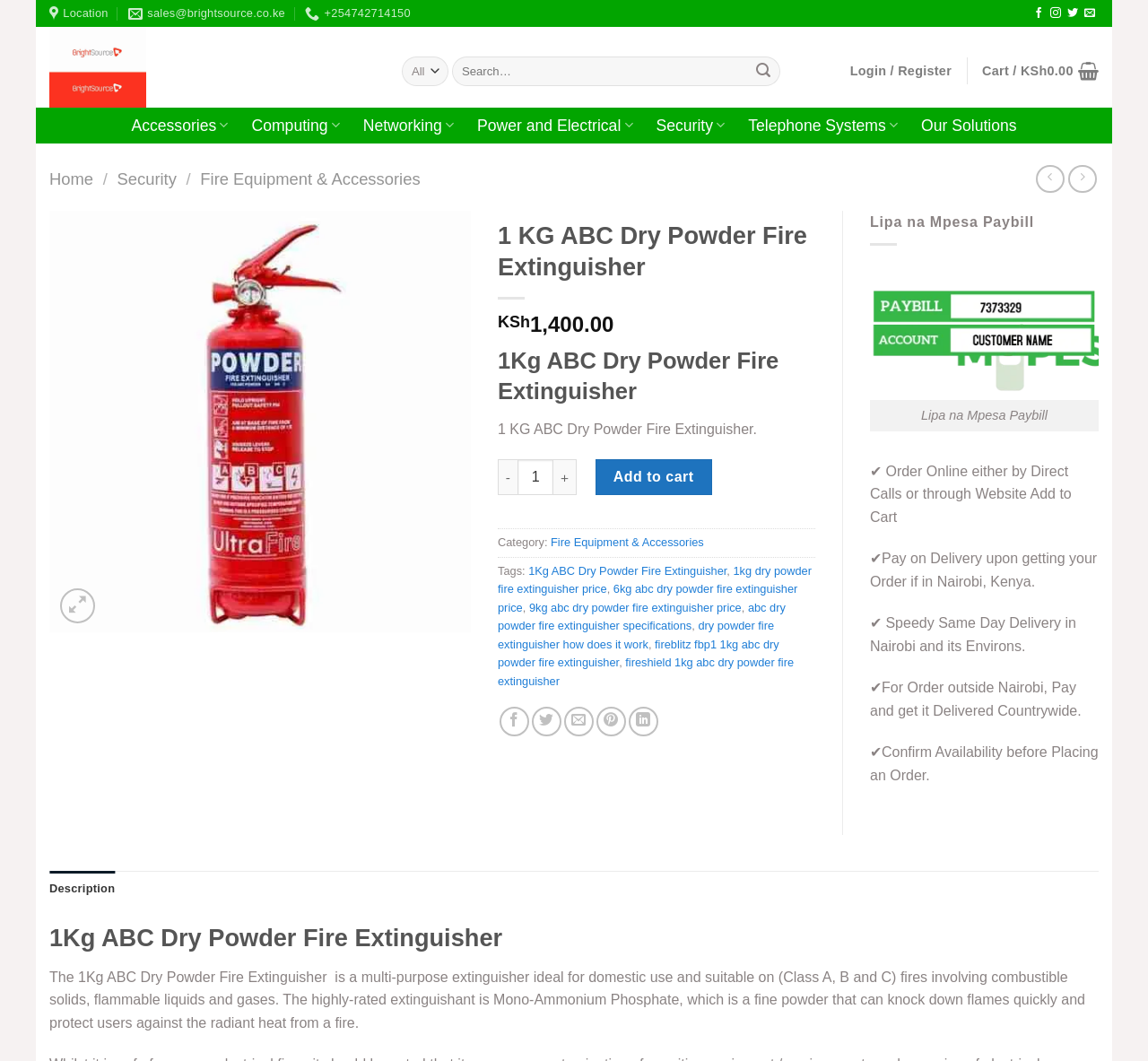Please reply to the following question using a single word or phrase: 
How many payment options are available?

2